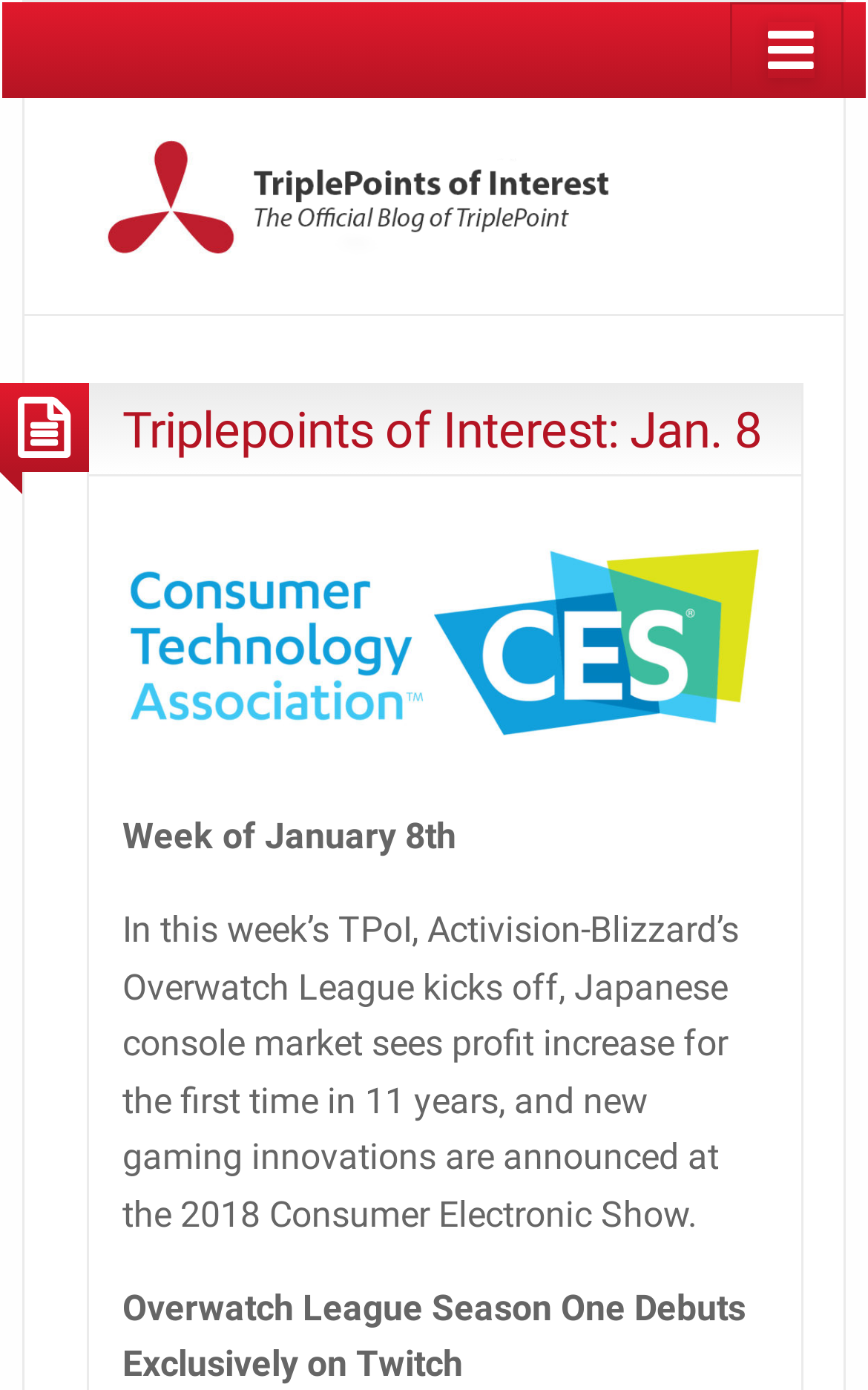What event is mentioned in the text?
Look at the image and respond to the question as thoroughly as possible.

I identified this answer by reading the static text '...and new gaming innovations are announced at the 2018 Consumer Electronic Show.' which mentions the event.